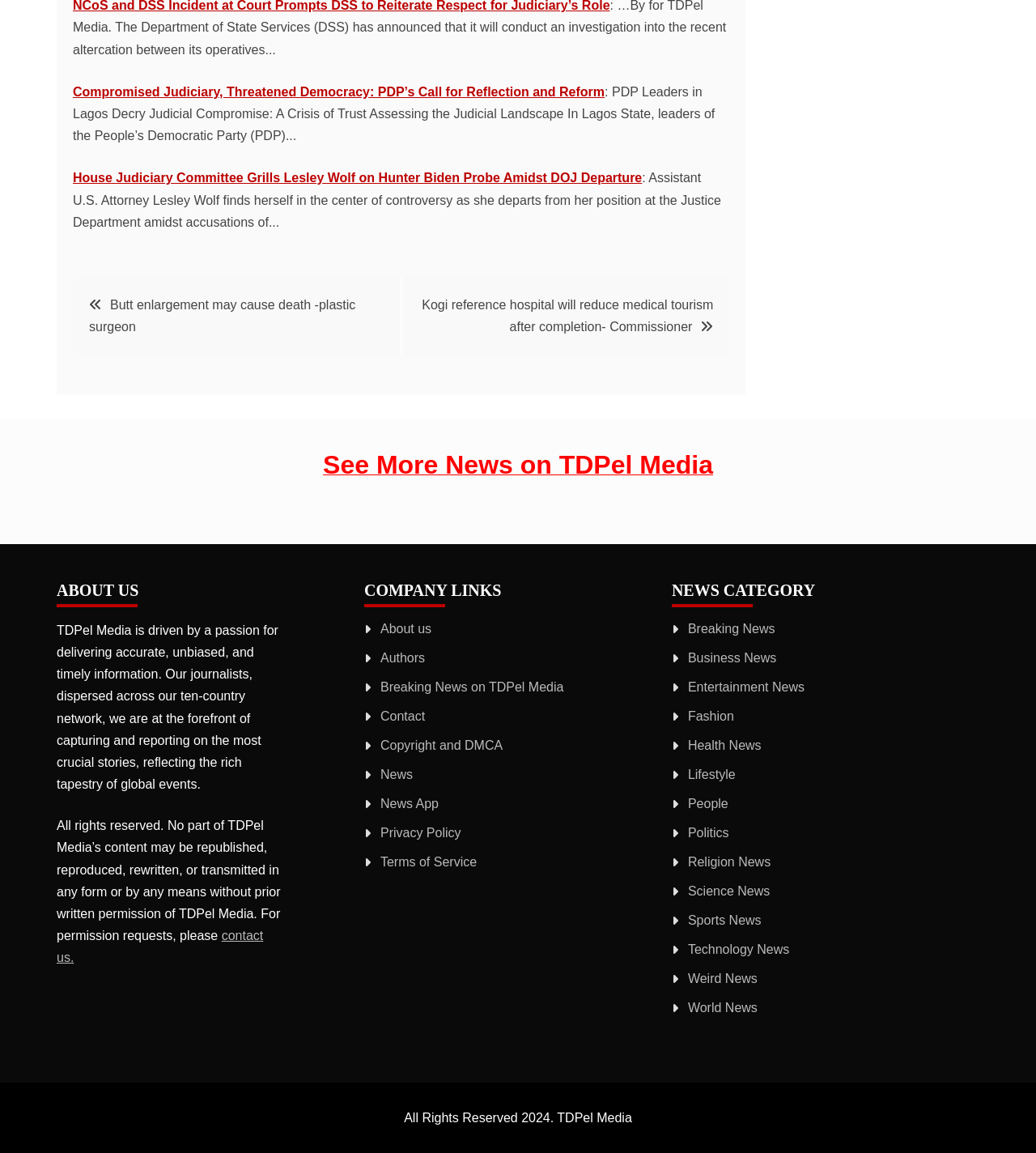Locate the coordinates of the bounding box for the clickable region that fulfills this instruction: "Navigate to the next post".

[0.07, 0.241, 0.704, 0.307]